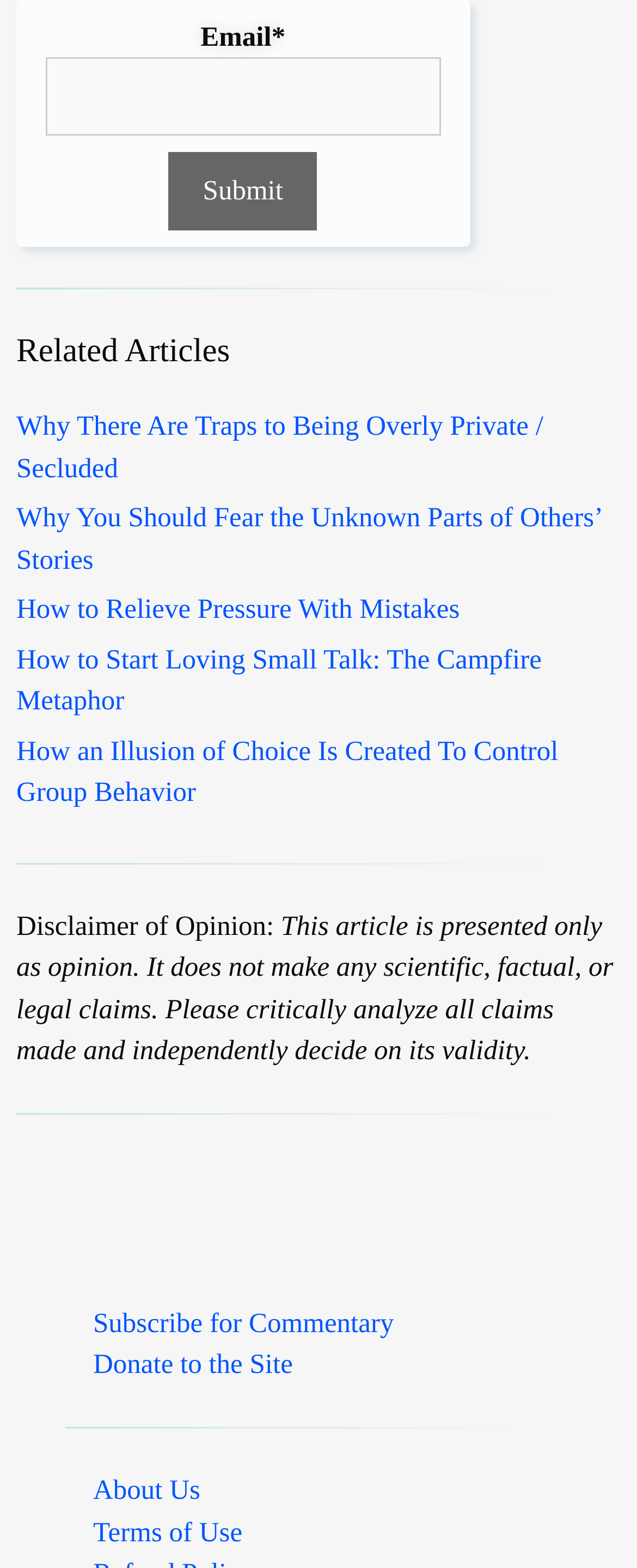Please find the bounding box coordinates of the section that needs to be clicked to achieve this instruction: "Subscribe for commentary".

[0.146, 0.833, 0.618, 0.853]